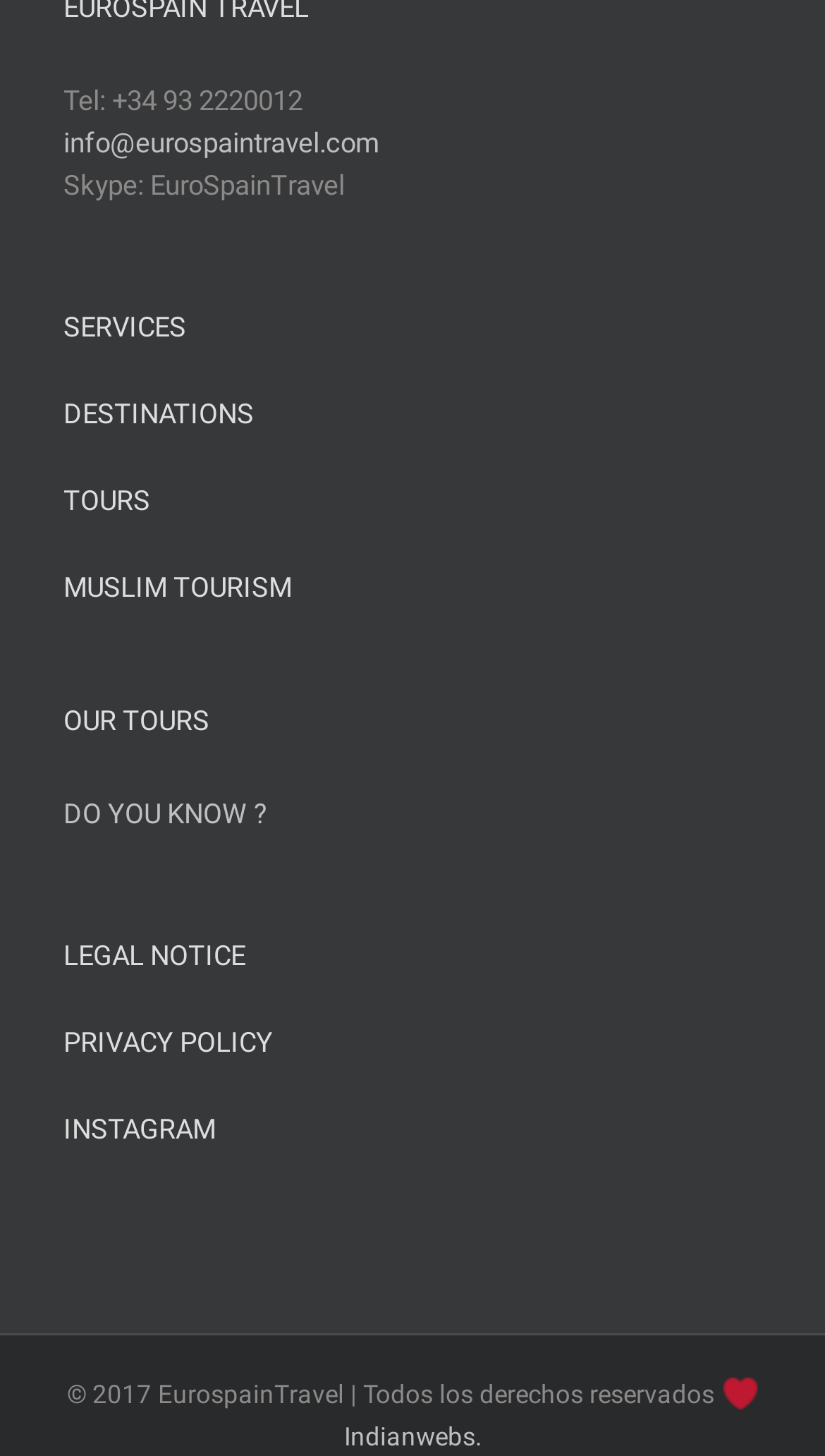Kindly determine the bounding box coordinates for the clickable area to achieve the given instruction: "Explore destinations".

[0.077, 0.275, 0.923, 0.294]